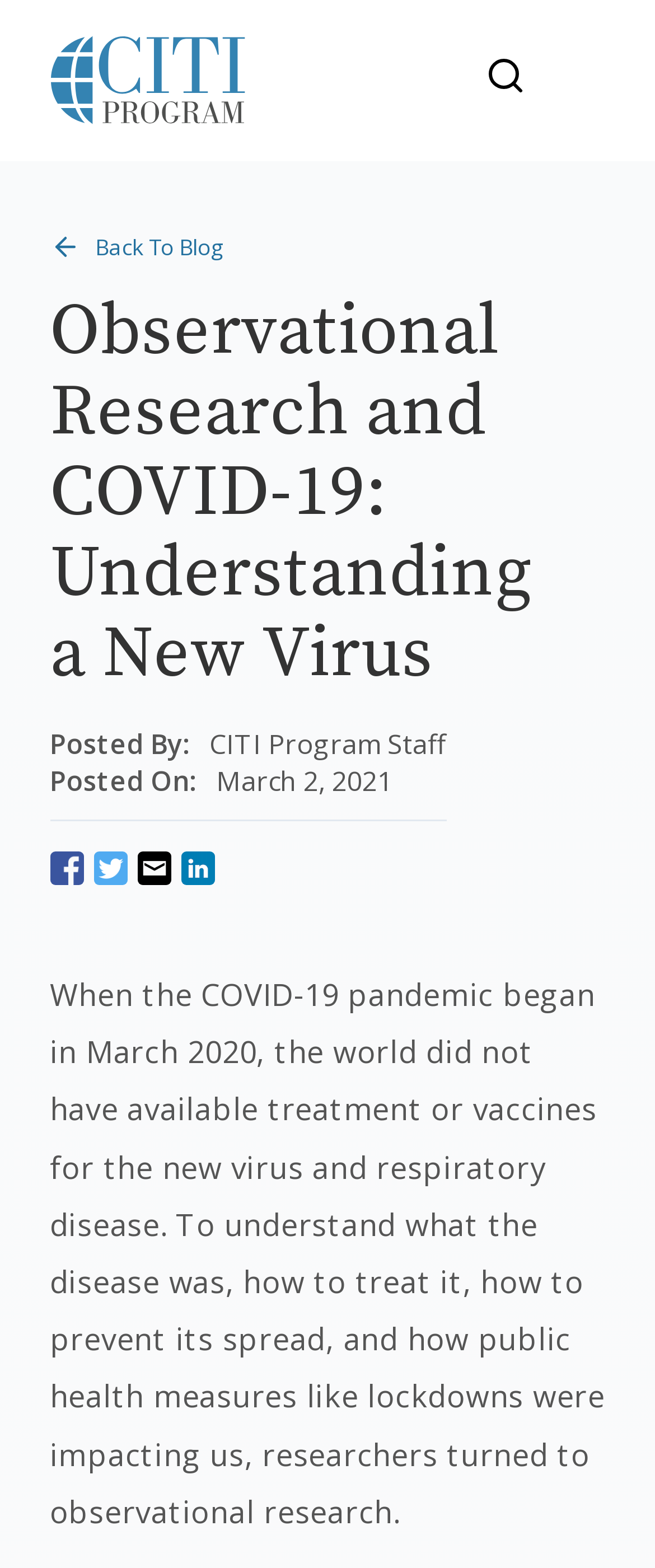Identify the bounding box for the UI element specified in this description: "aria-label="search"". The coordinates must be four float numbers between 0 and 1, formatted as [left, top, right, bottom].

[0.74, 0.035, 0.832, 0.067]